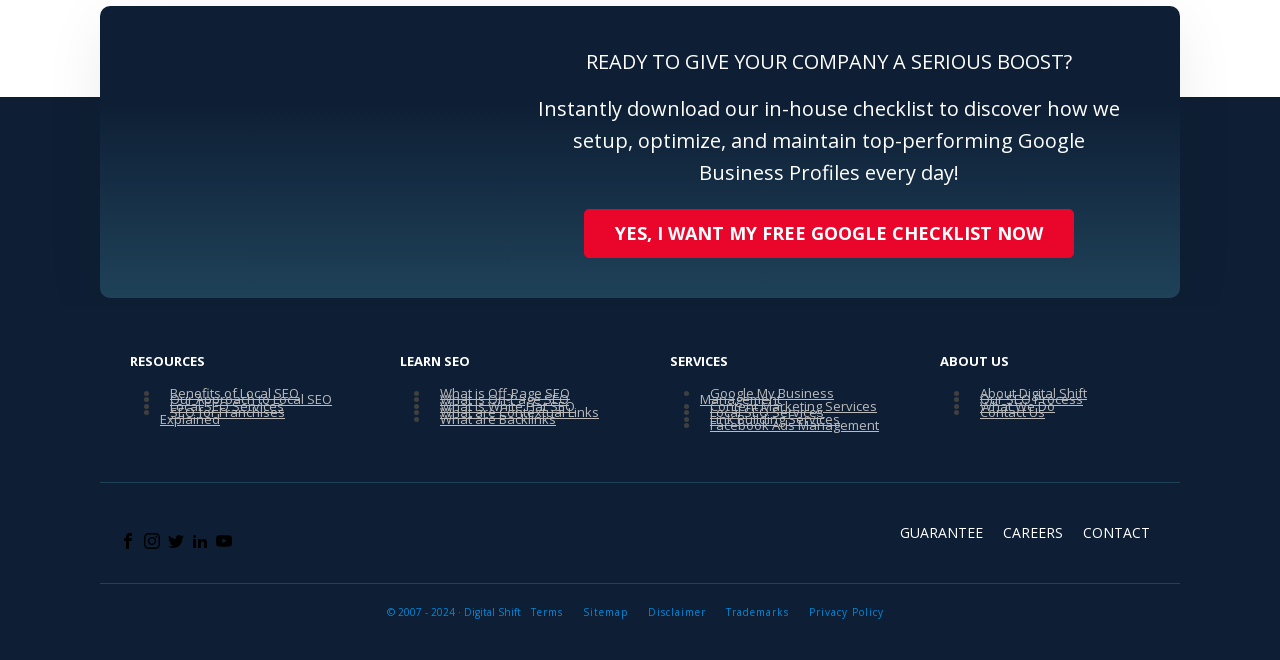Pinpoint the bounding box coordinates of the clickable element to carry out the following instruction: "Download the Google Business Profile checklist."

[0.456, 0.317, 0.839, 0.391]